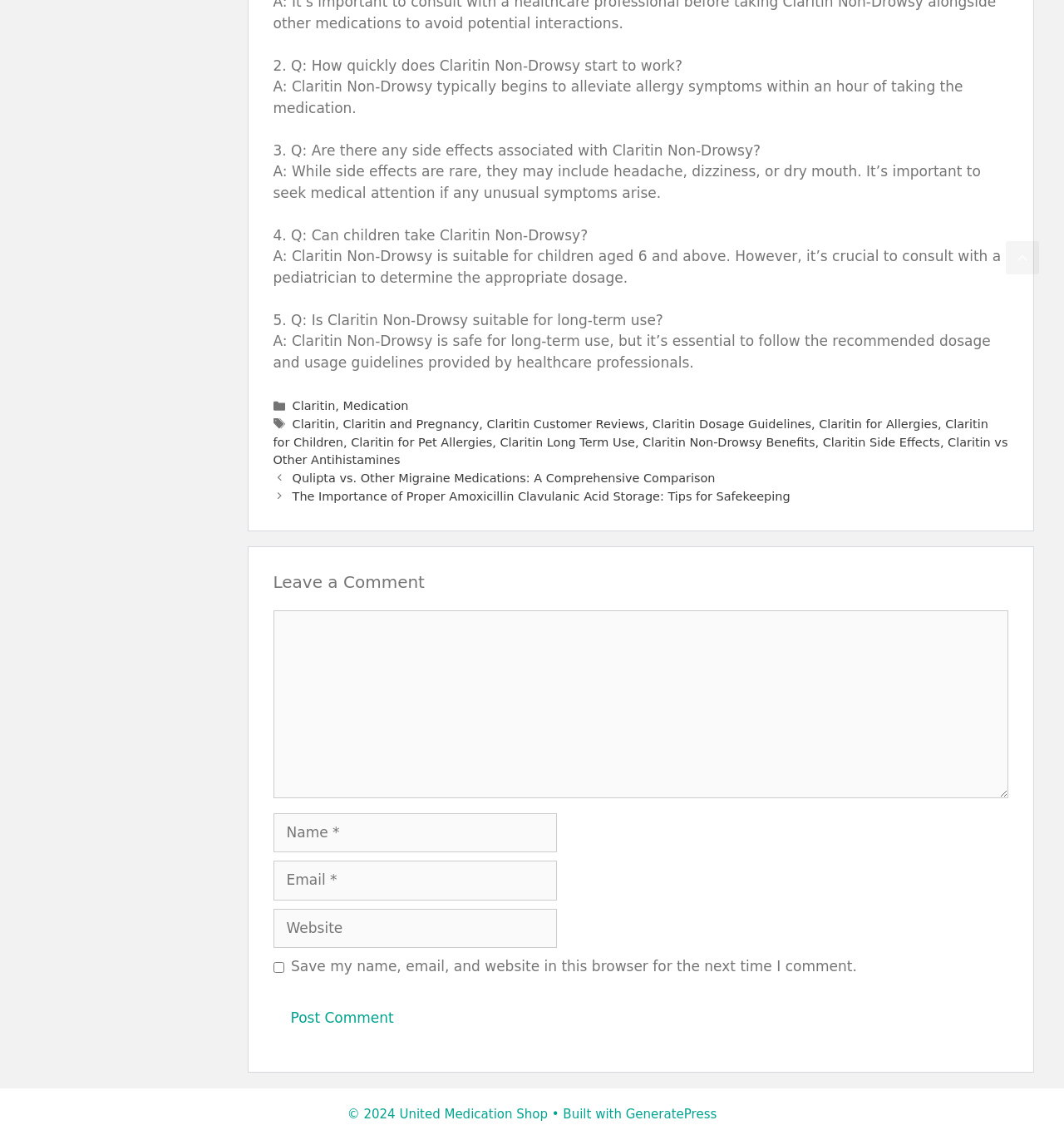From the image, can you give a detailed response to the question below:
What is the category of the medication discussed in this webpage?

The category of the medication is mentioned in the footer section, where it says 'Categories' and lists 'Claritin' and 'Medication' as categories.